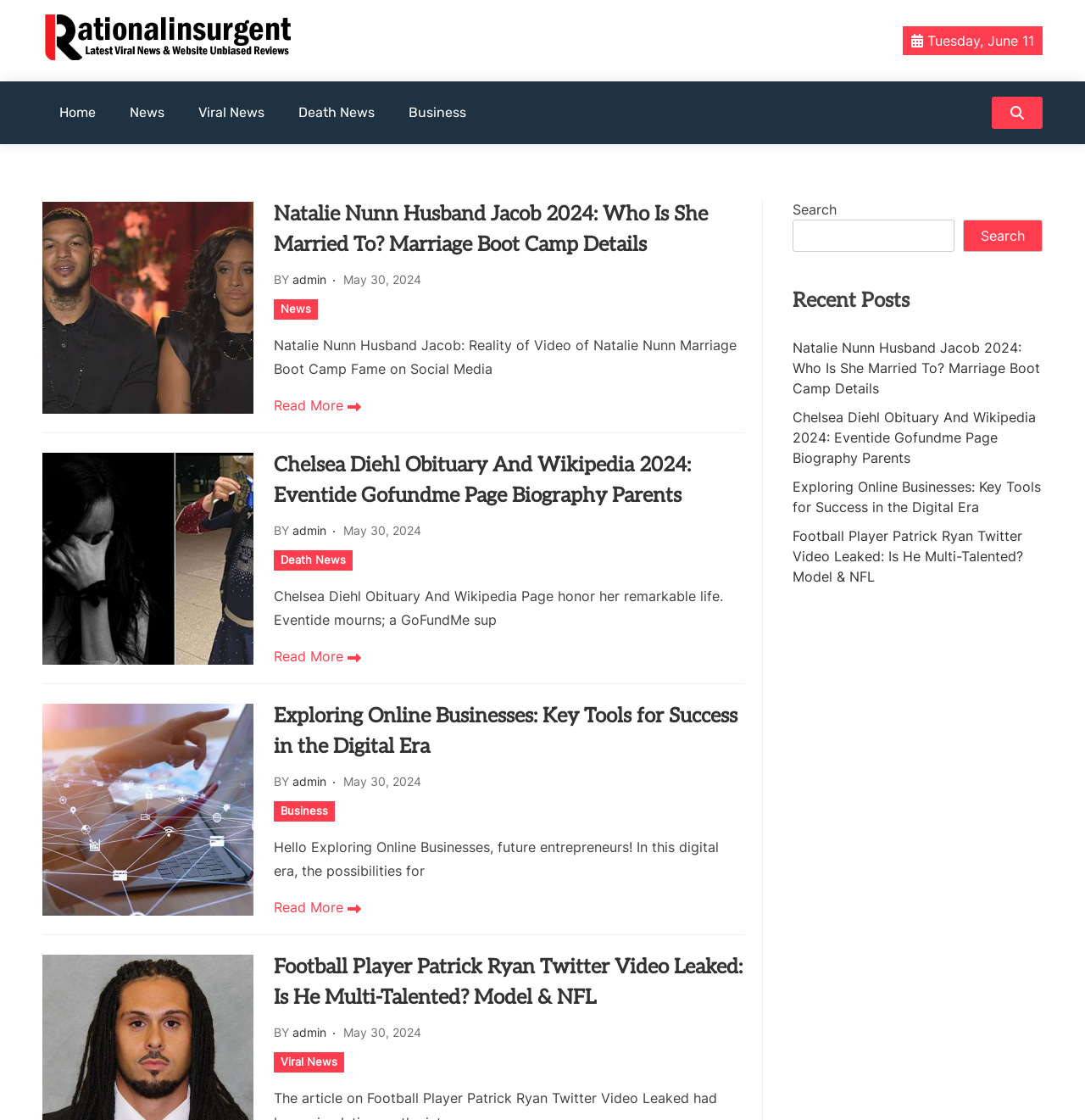Determine the bounding box coordinates for the UI element with the following description: "parent_node: Search name="s"". The coordinates should be four float numbers between 0 and 1, represented as [left, top, right, bottom].

[0.73, 0.196, 0.88, 0.225]